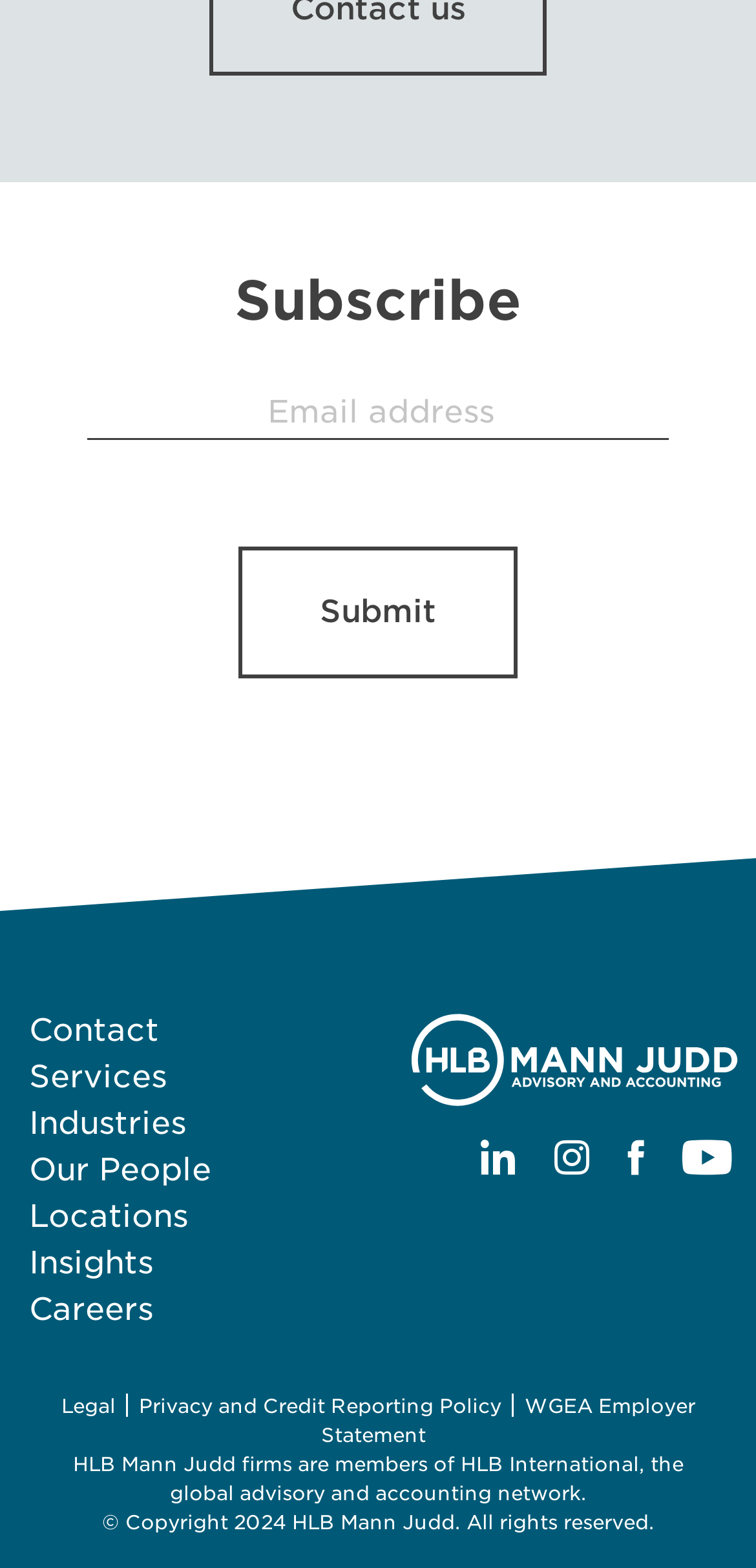Provide the bounding box coordinates of the HTML element this sentence describes: "Legal". The bounding box coordinates consist of four float numbers between 0 and 1, i.e., [left, top, right, bottom].

[0.081, 0.889, 0.153, 0.904]